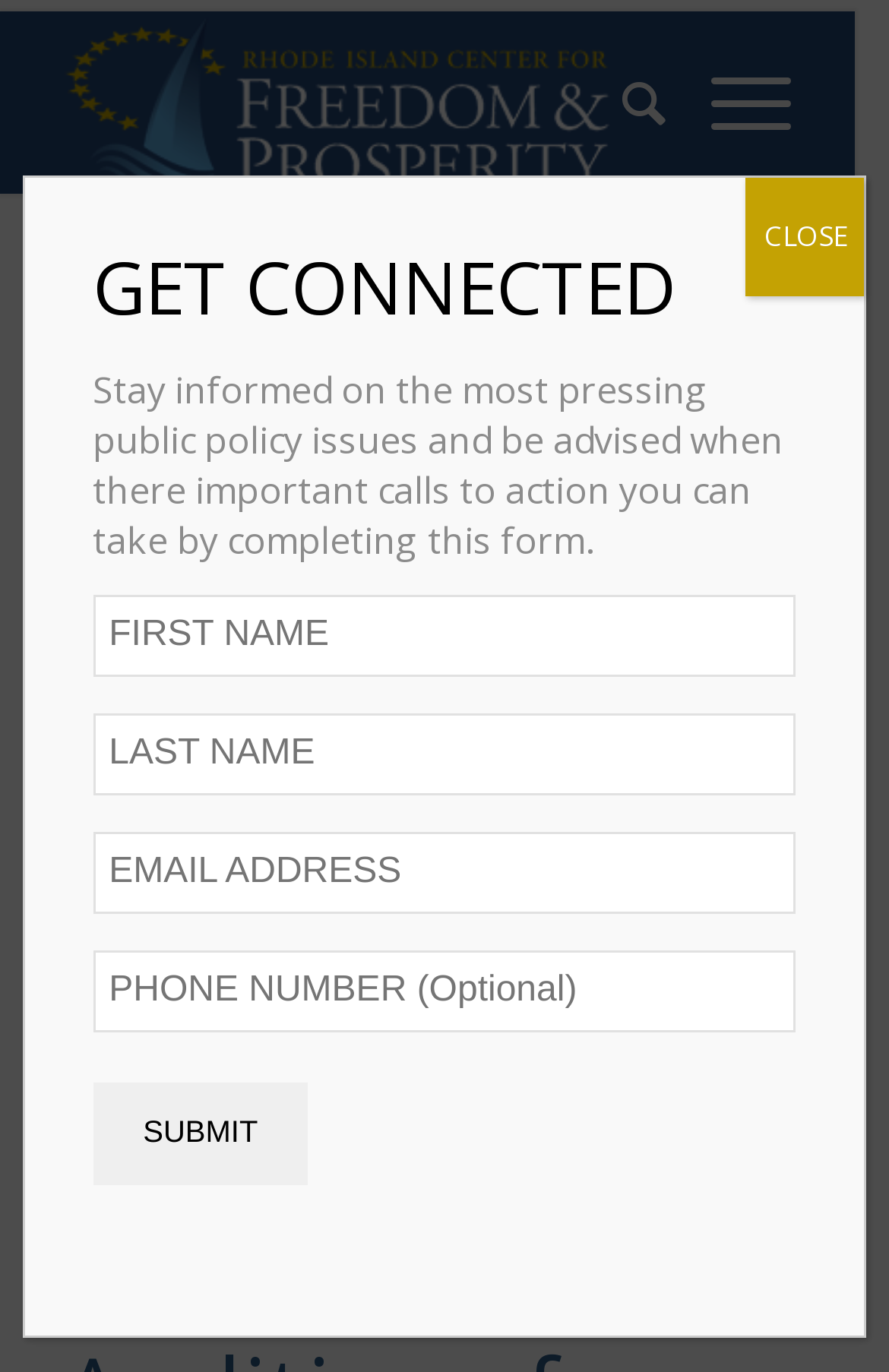Respond to the question below with a single word or phrase:
What is the purpose of the form?

To stay informed on public policy issues